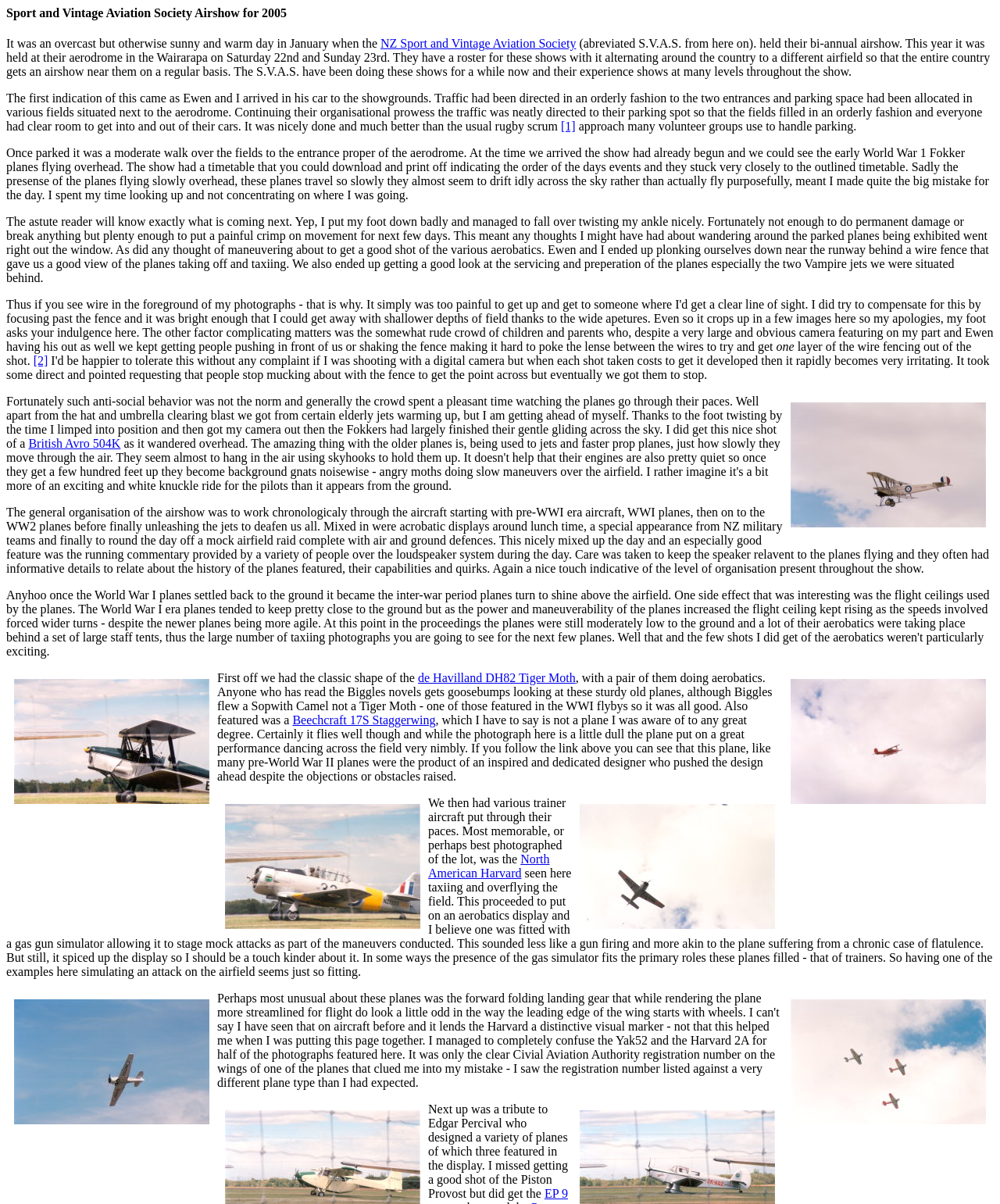Provide a one-word or short-phrase answer to the question:
What is the type of plane that Ewen and I saw flying overhead when we arrived?

Fokker